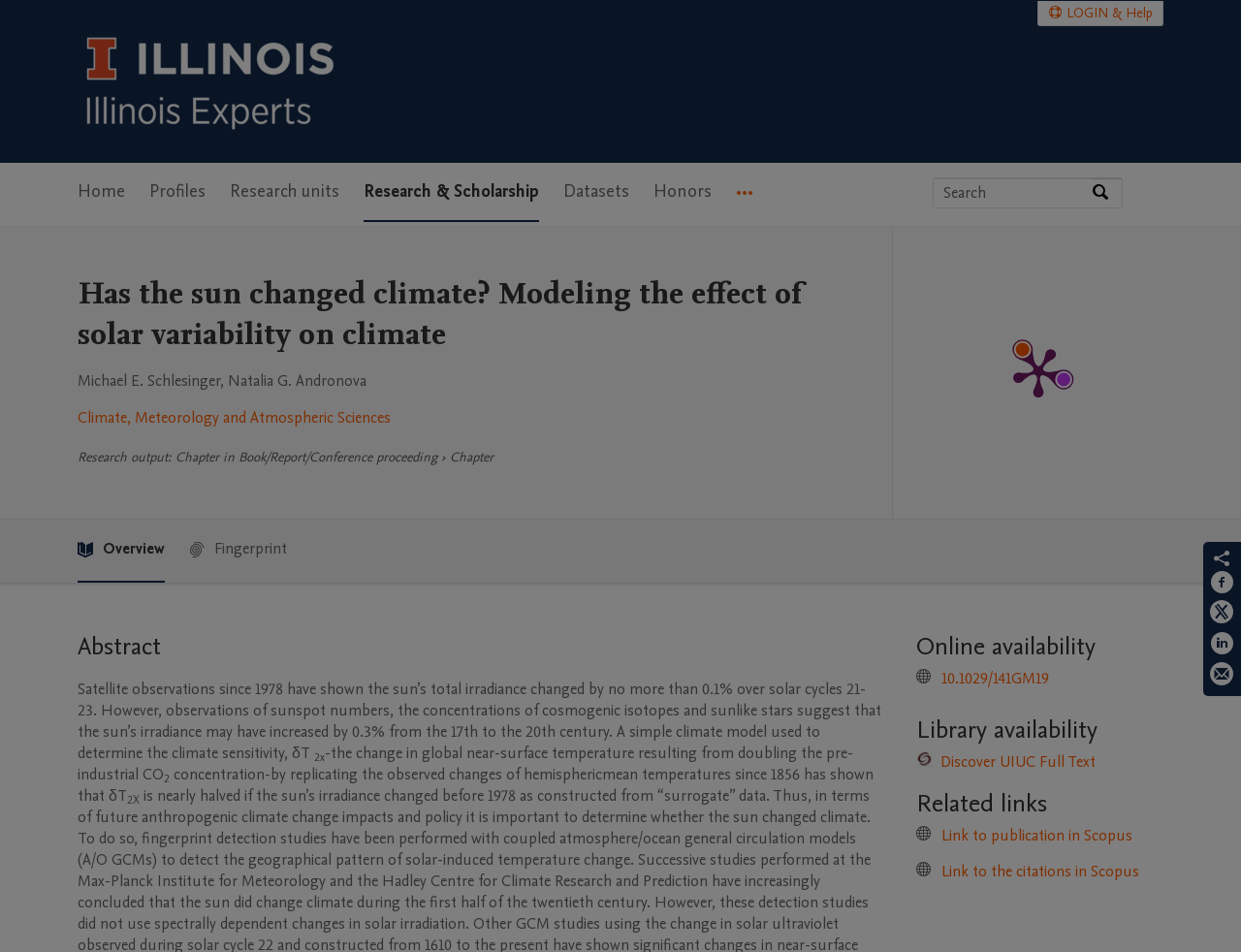Could you provide the bounding box coordinates for the portion of the screen to click to complete this instruction: "Share on Facebook"?

[0.975, 0.599, 0.995, 0.63]